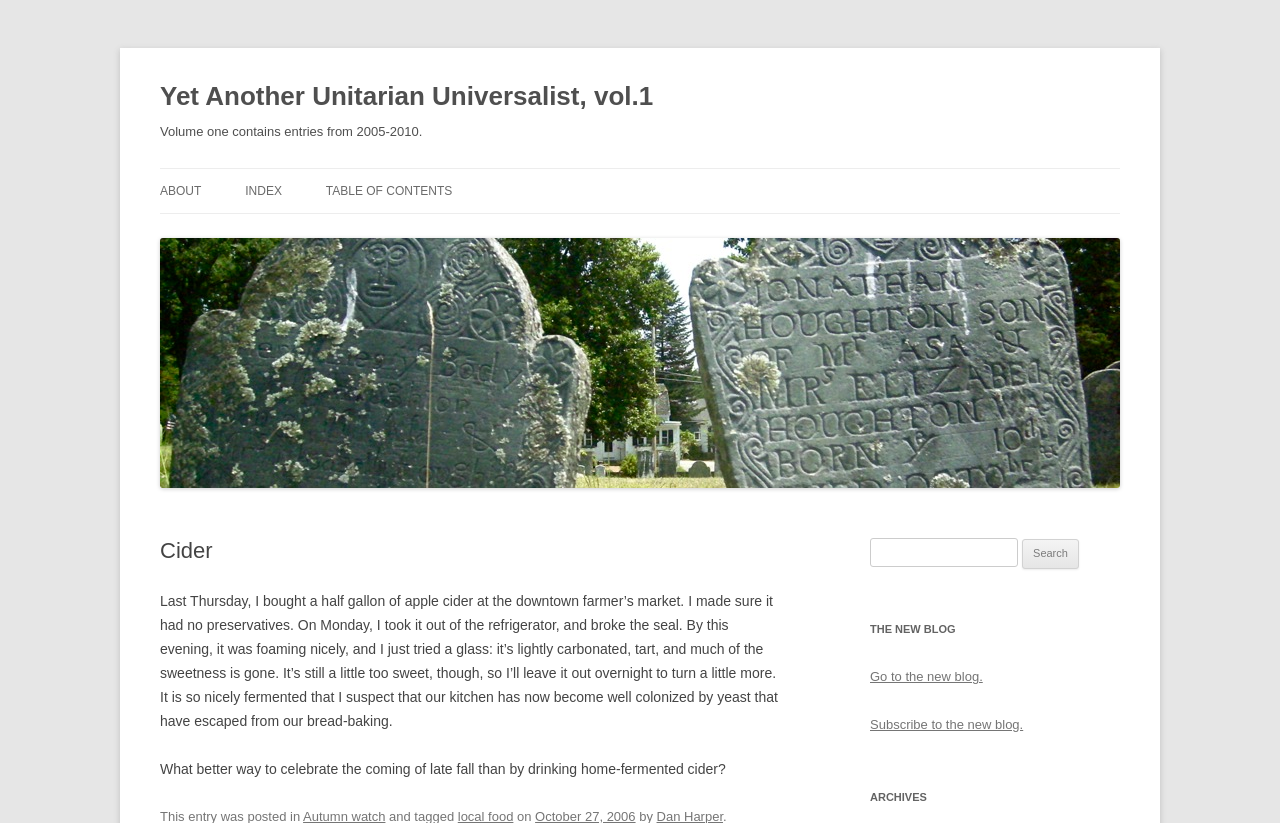Please specify the coordinates of the bounding box for the element that should be clicked to carry out this instruction: "Search for something". The coordinates must be four float numbers between 0 and 1, formatted as [left, top, right, bottom].

[0.68, 0.654, 0.795, 0.689]